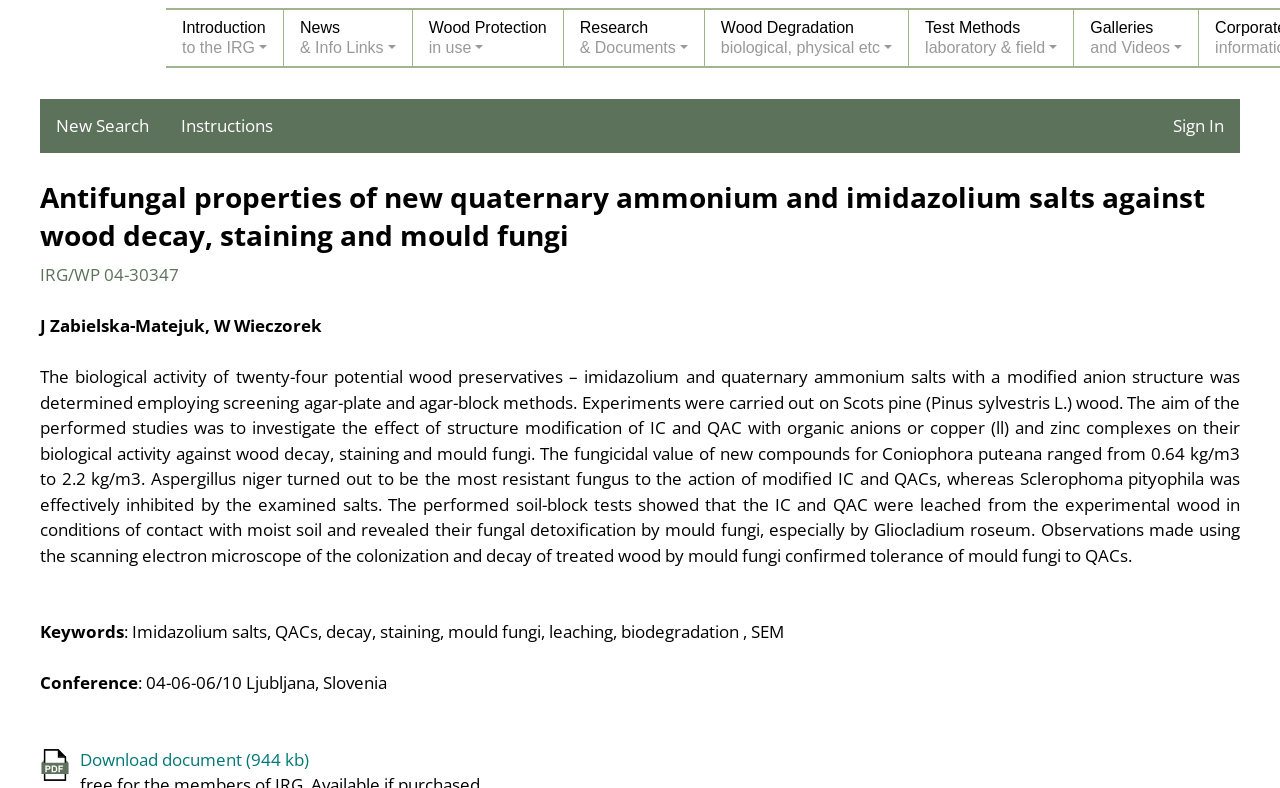Where was the conference held?
Examine the screenshot and reply with a single word or phrase.

Ljubljana, Slovenia